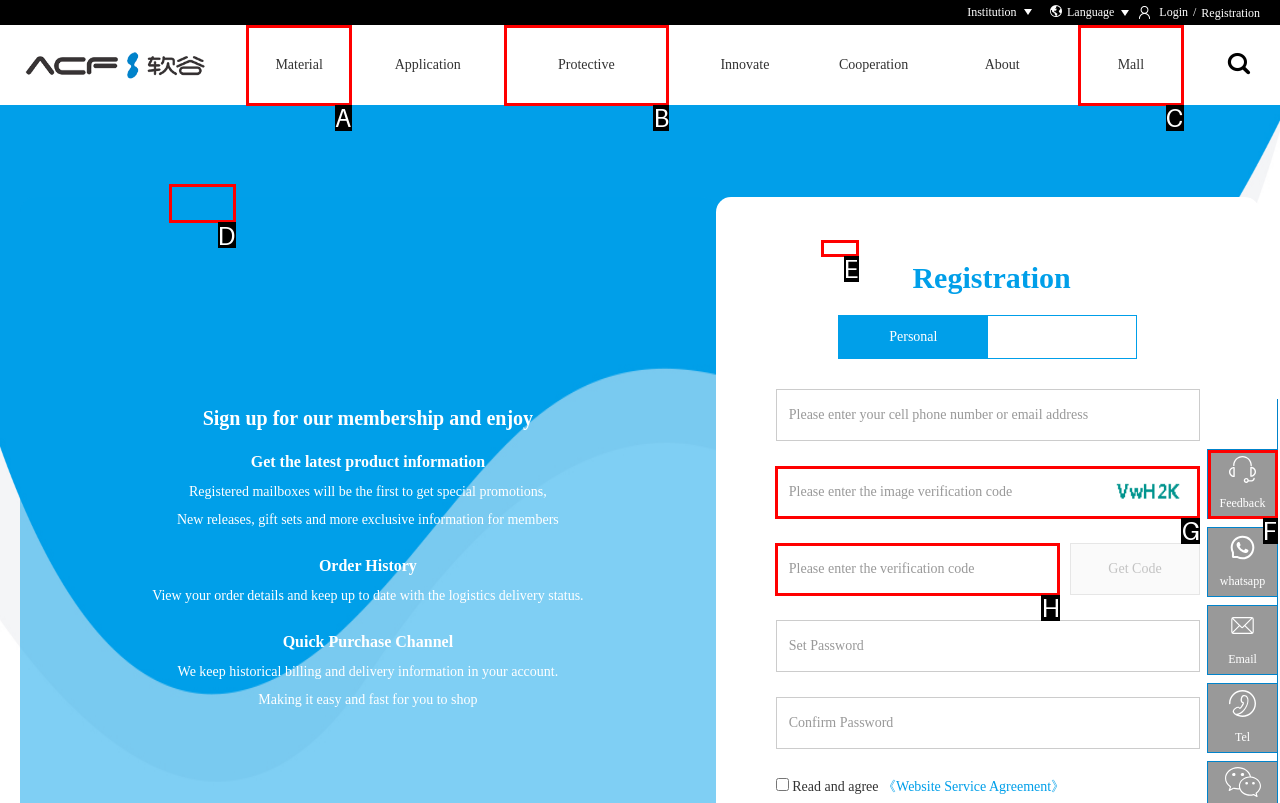Using the description: ACF Piece （SH）, find the best-matching HTML element. Indicate your answer with the letter of the chosen option.

D